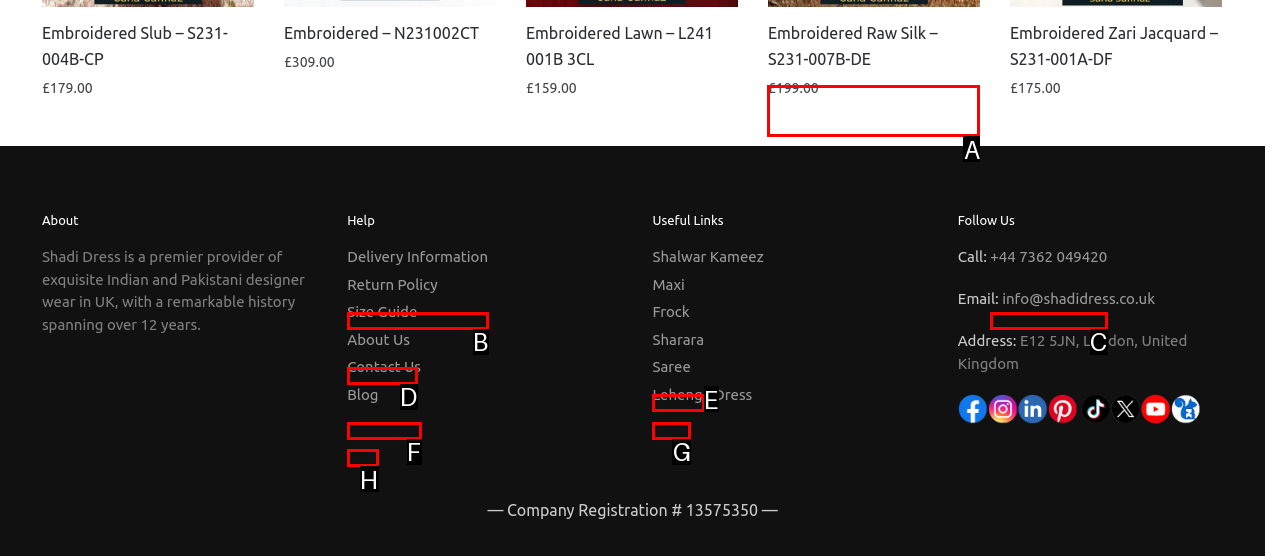Tell me which one HTML element best matches the description: Embroidered Raw Silk – S231-007B-DE
Answer with the option's letter from the given choices directly.

A